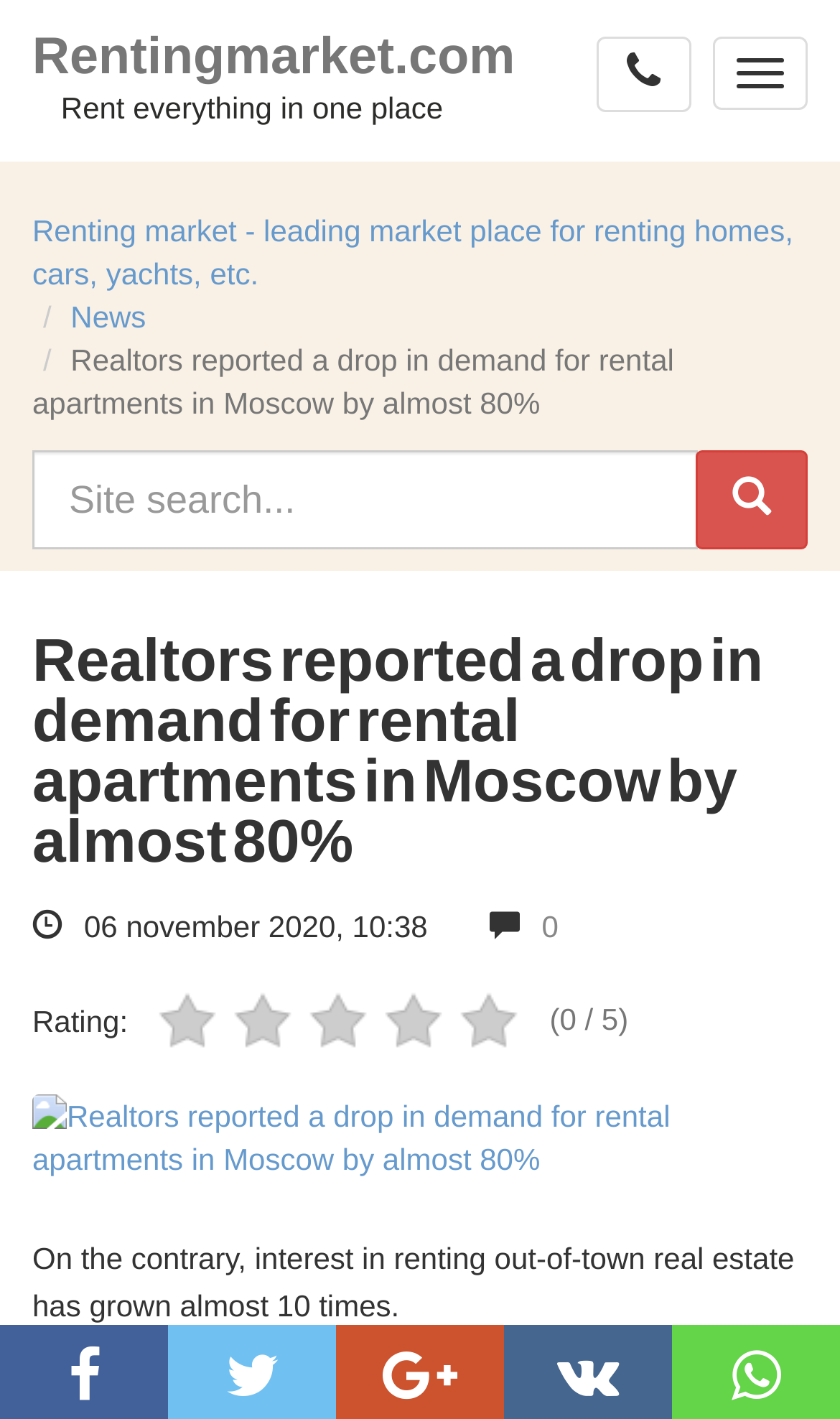What is the topic of the news article?
From the image, provide a succinct answer in one word or a short phrase.

Rental apartments in Moscow